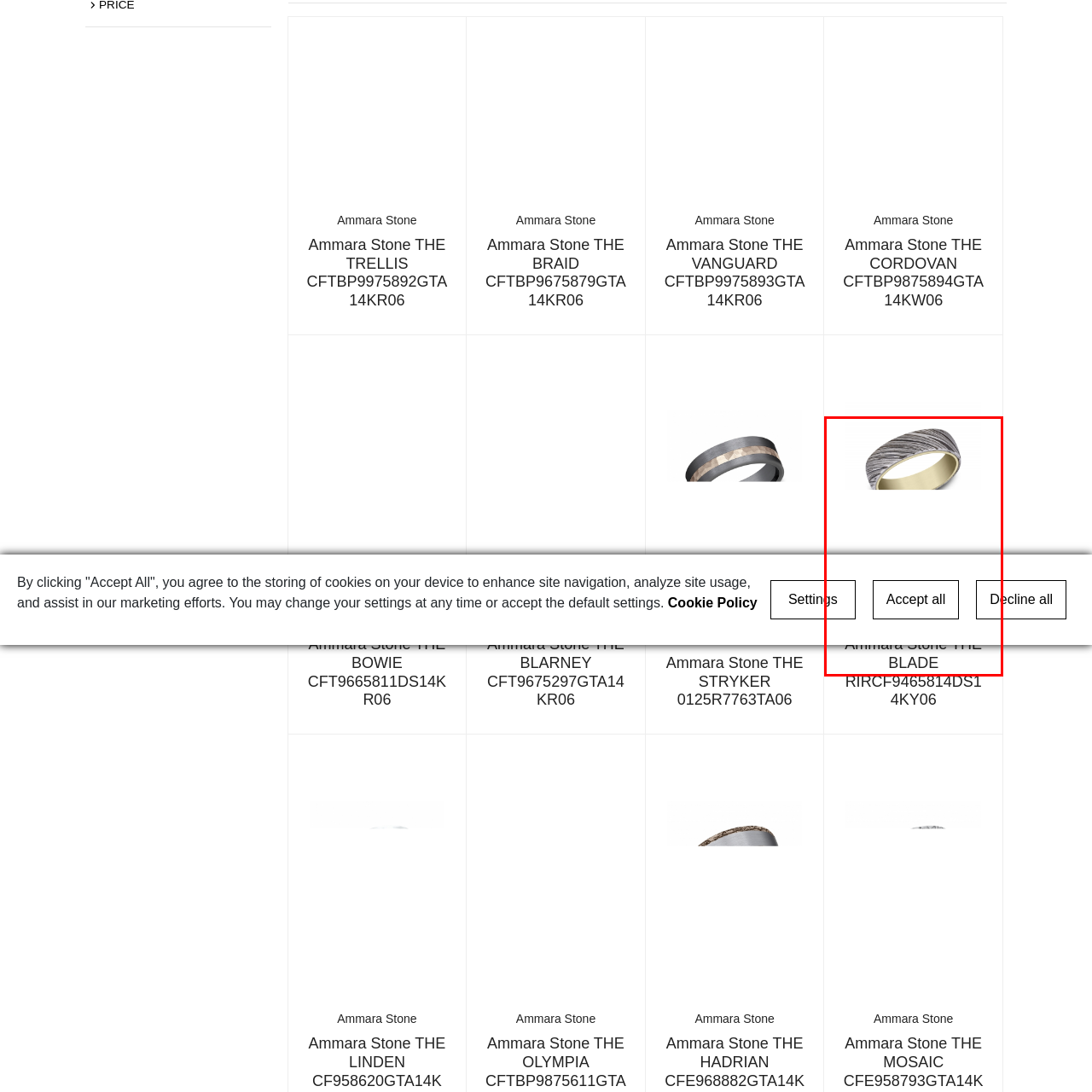Describe extensively the image content marked by the red bounding box.

This image showcases a stylish and modern ring known as "Ammara Stone THE BLADE." The design features a distinctive combination of materials, with a textured metallic surface that adds a contemporary flair and a polished interior that contrasts nicely. Perfect for individuals seeking a unique accessory, this ring could serve as a striking addition to any jewelry collection. The name "Ammara Stone THE BLADE" is prominently displayed, highlighting its brand and design identity.